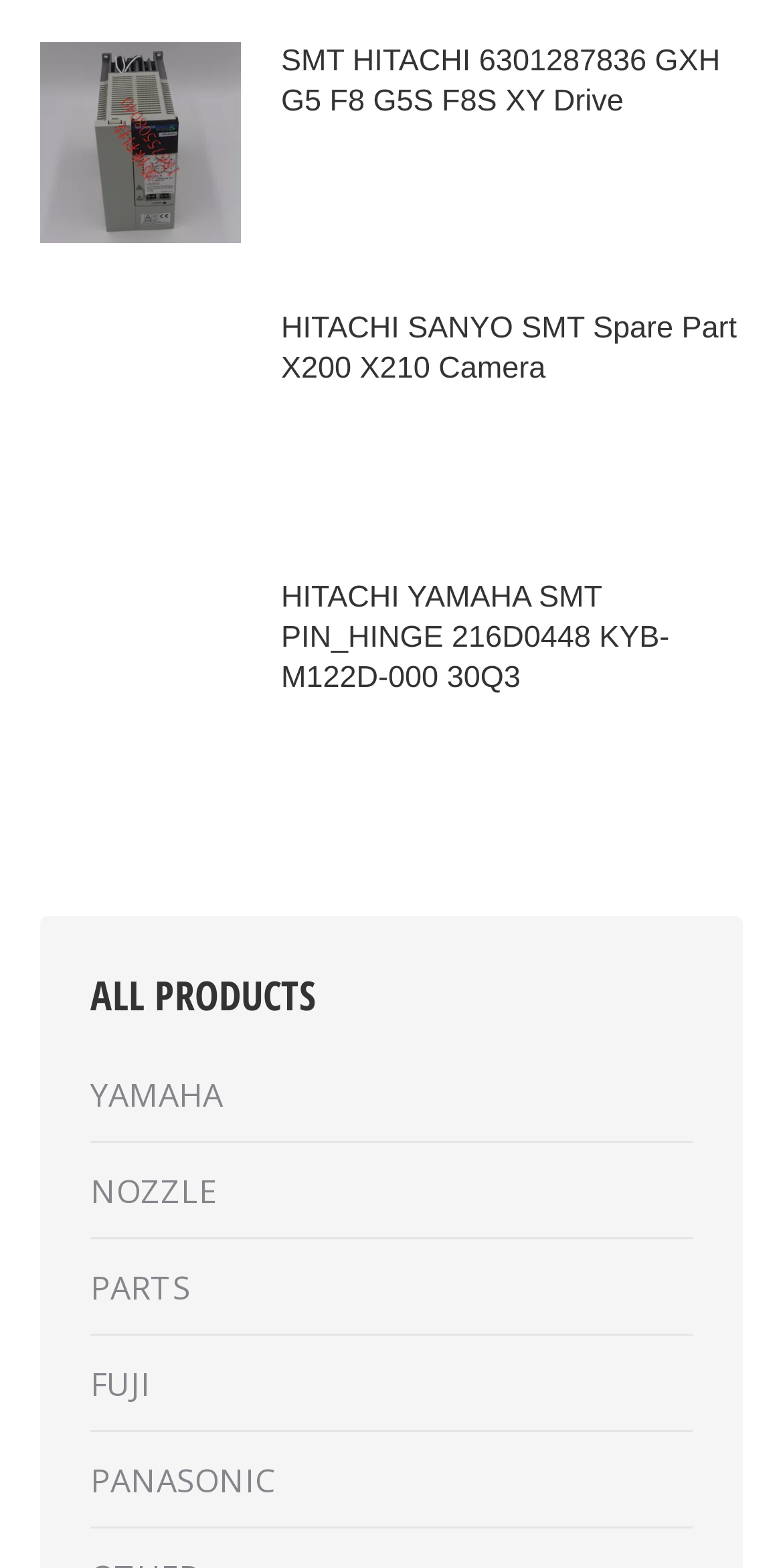Please answer the following question as detailed as possible based on the image: 
How many products are listed on the top row?

I examined the y1 and y2 coordinates of the link elements and found that three links have similar y1 and y2 values, indicating they are on the same row. These links are 'SMT HITACHI 6301287836 GXH G5 F8 G5S F8S XY Drive', 'HITACHI SANYO SMT Spare Part X200 X210 Camera', and 'HITACHI YAMAHA SMT PIN_HINGE 216D0448 KYB-M122D-000 30Q3'. Therefore, there are 3 products listed on the top row.